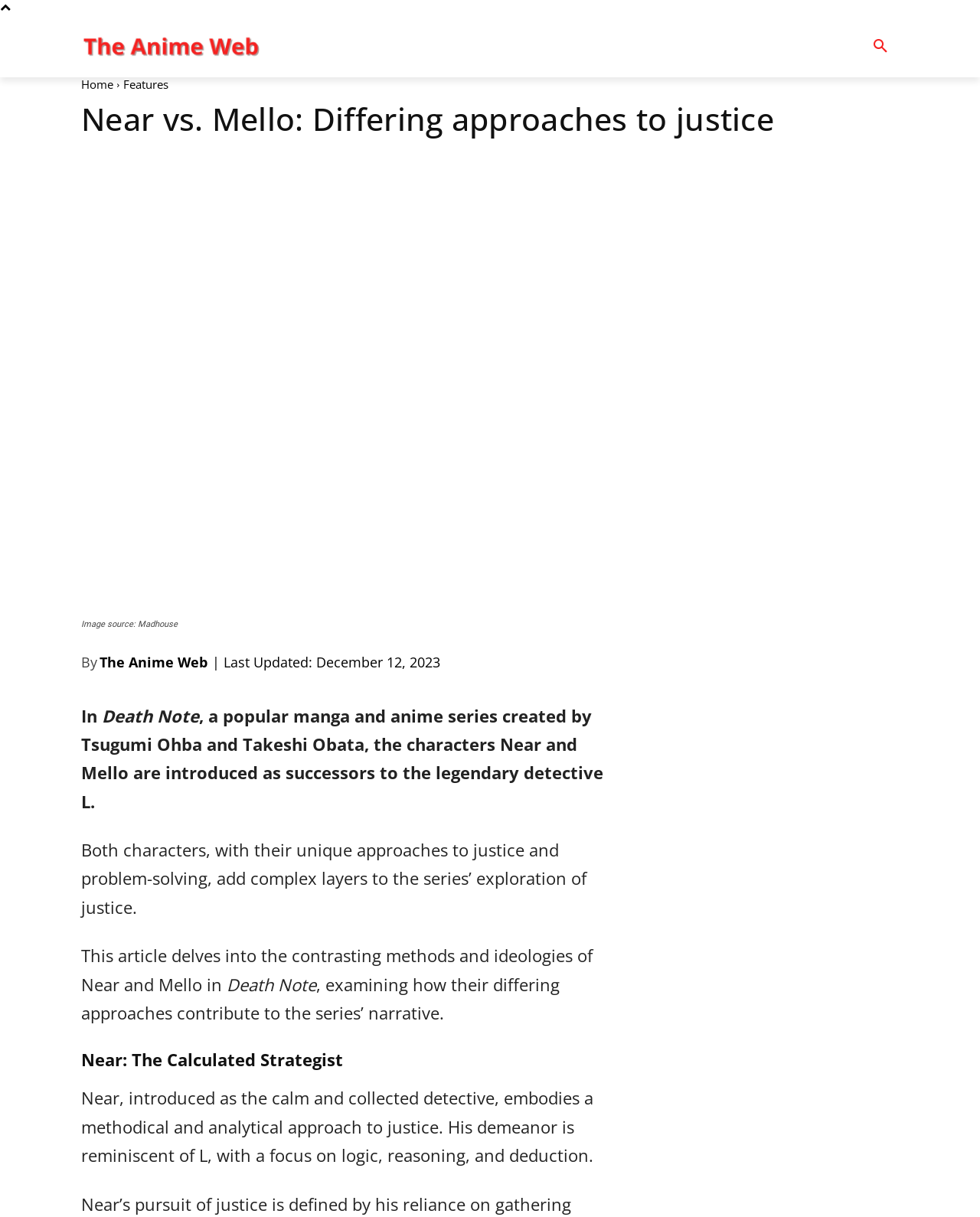Observe the image and answer the following question in detail: When was the article last updated?

The last updated date of the article is mentioned in the text as 'December 12, 2023', which is stated in the sentence '| Last Updated: December 12, 2023'.